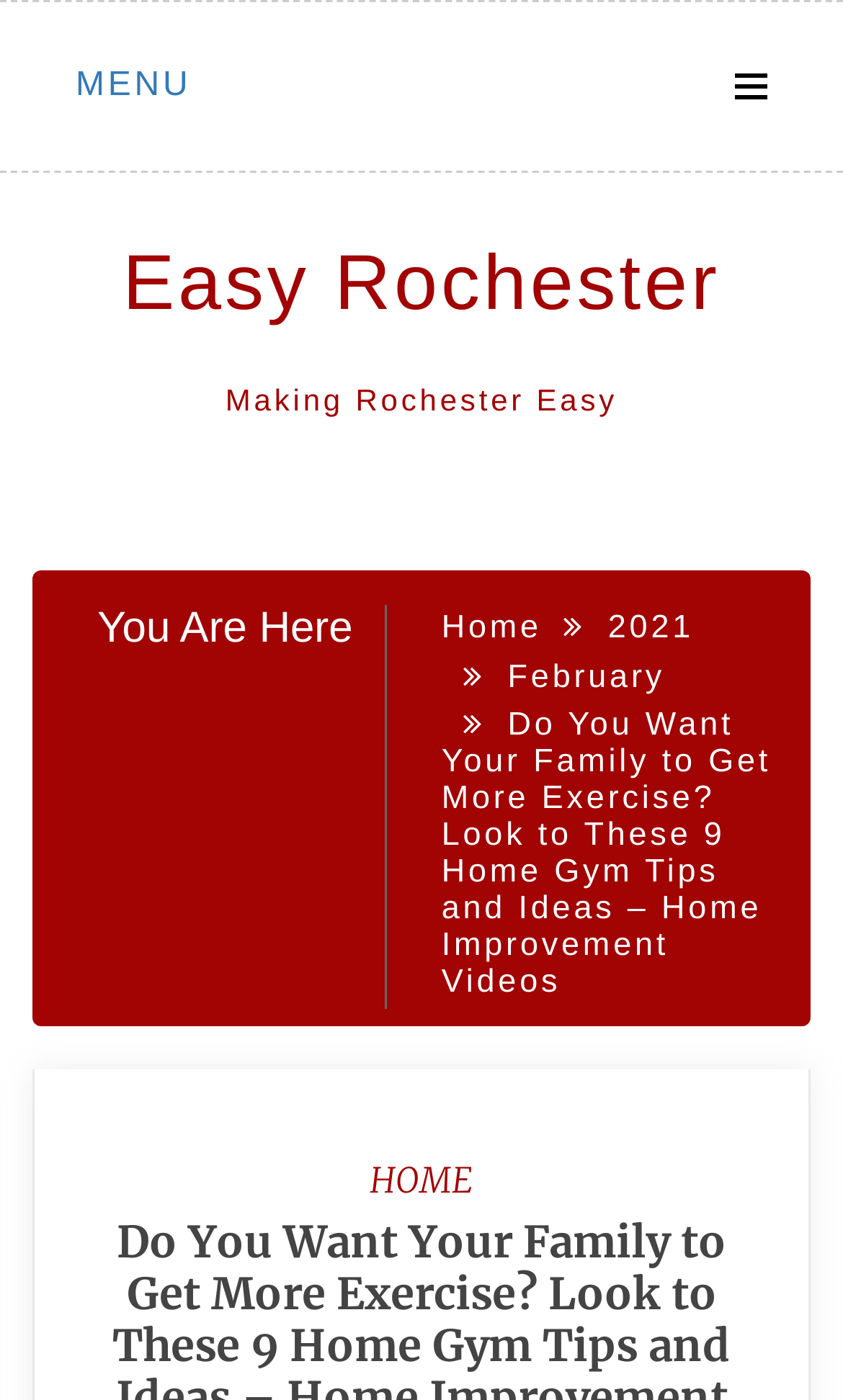Provide the bounding box coordinates of the HTML element this sentence describes: "October 2023". The bounding box coordinates consist of four float numbers between 0 and 1, i.e., [left, top, right, bottom].

None